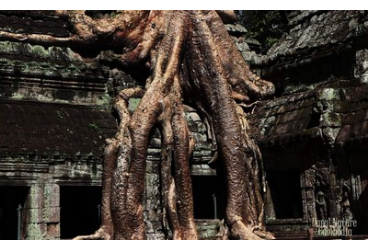Analyze the image and provide a detailed caption.

This striking image captures the mesmerizing intertwining roots of a massive tree enveloping the ruins of the Ta Prohm temple in Siem Reap, Cambodia. The tree's thick, gnarled roots cascade down the stone walls, merging the beauty of nature with the remnants of ancient architecture. The temple, known for its atmospheric ruins and a favorite among visitors for its dramatic scenery, is a UNESCO World Heritage Site. Surrounded by lush greenery, the roots seem to assert their dominance over the stone, illustrating the slow yet powerful reclaiming of nature over human-made structures. The interplay of light and shadow enhances the textures of both the roots and the aged stone, creating a captivating view that invites viewers to reflect on the passage of time and the blend of natural and man-made beauty.